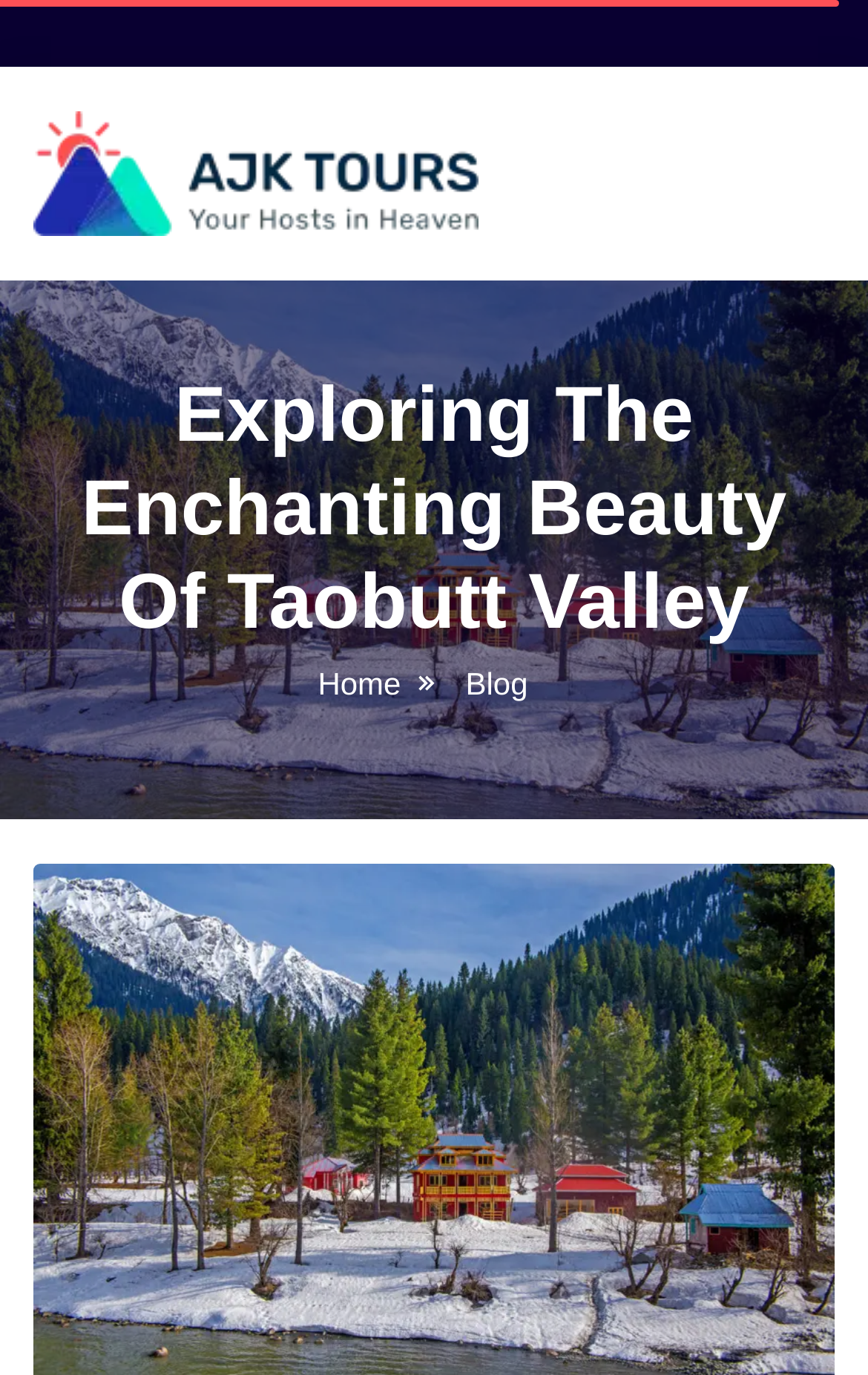What is the name of the valley being explored?
Give a one-word or short phrase answer based on the image.

Taobutt Valley